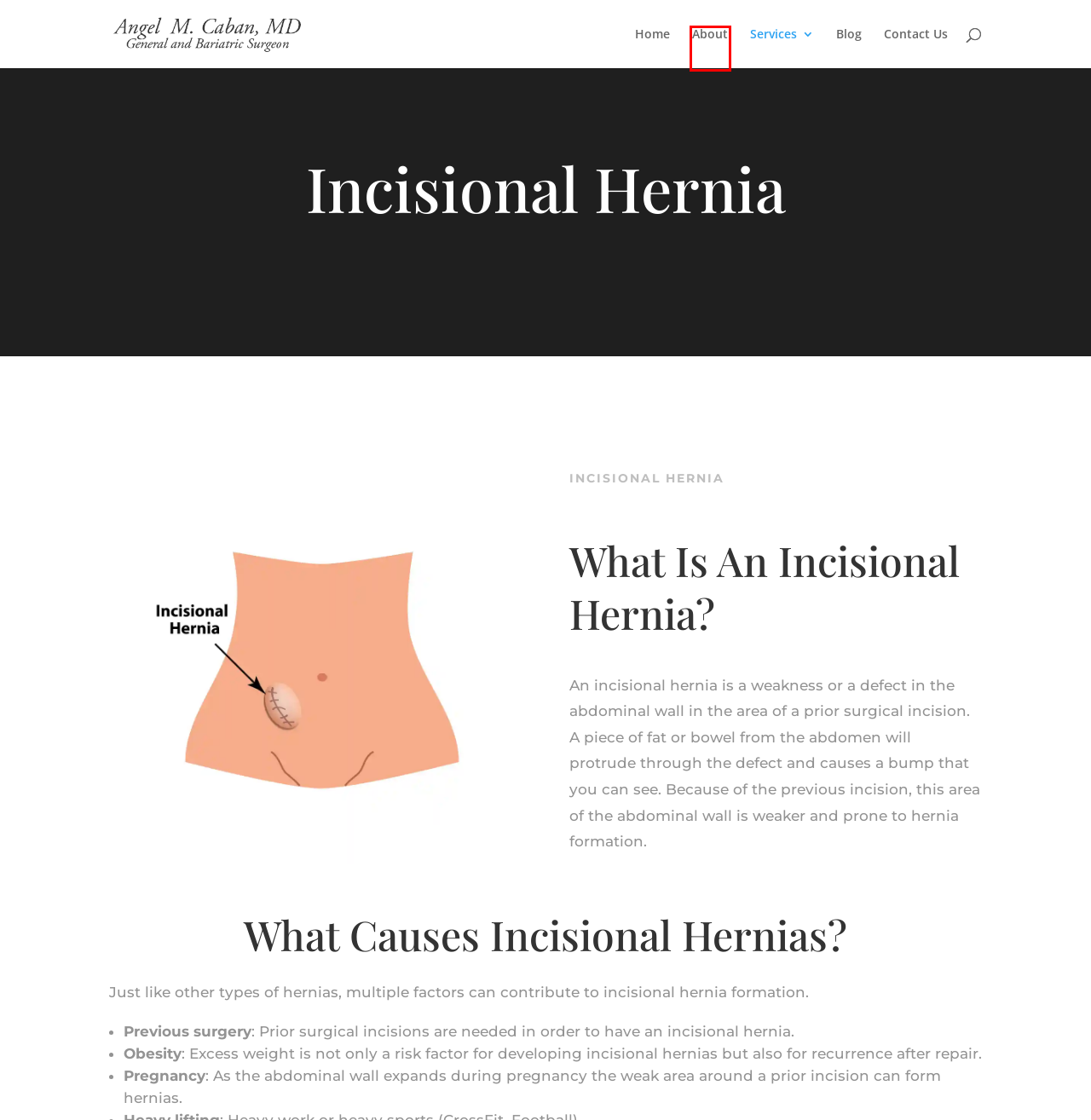You have a screenshot of a webpage where a red bounding box highlights a specific UI element. Identify the description that best matches the resulting webpage after the highlighted element is clicked. The choices are:
A. Dr. Angel M. Caban, MD
B. Services - Dr. Angel M. Caban, MD
C. The Most Popular WordPress Themes In The World
D. Blog Tool, Publishing Platform, and CMS – WordPress.org
E. About - Dr. Angel M. Caban, MD - About Dr Caban
F. Home - Dr. Angel M. Caban, MD
G. Contact Us - Dr. Angel M. Caban, MD
H. Blog - Dr. Angel M. Caban, MD

E